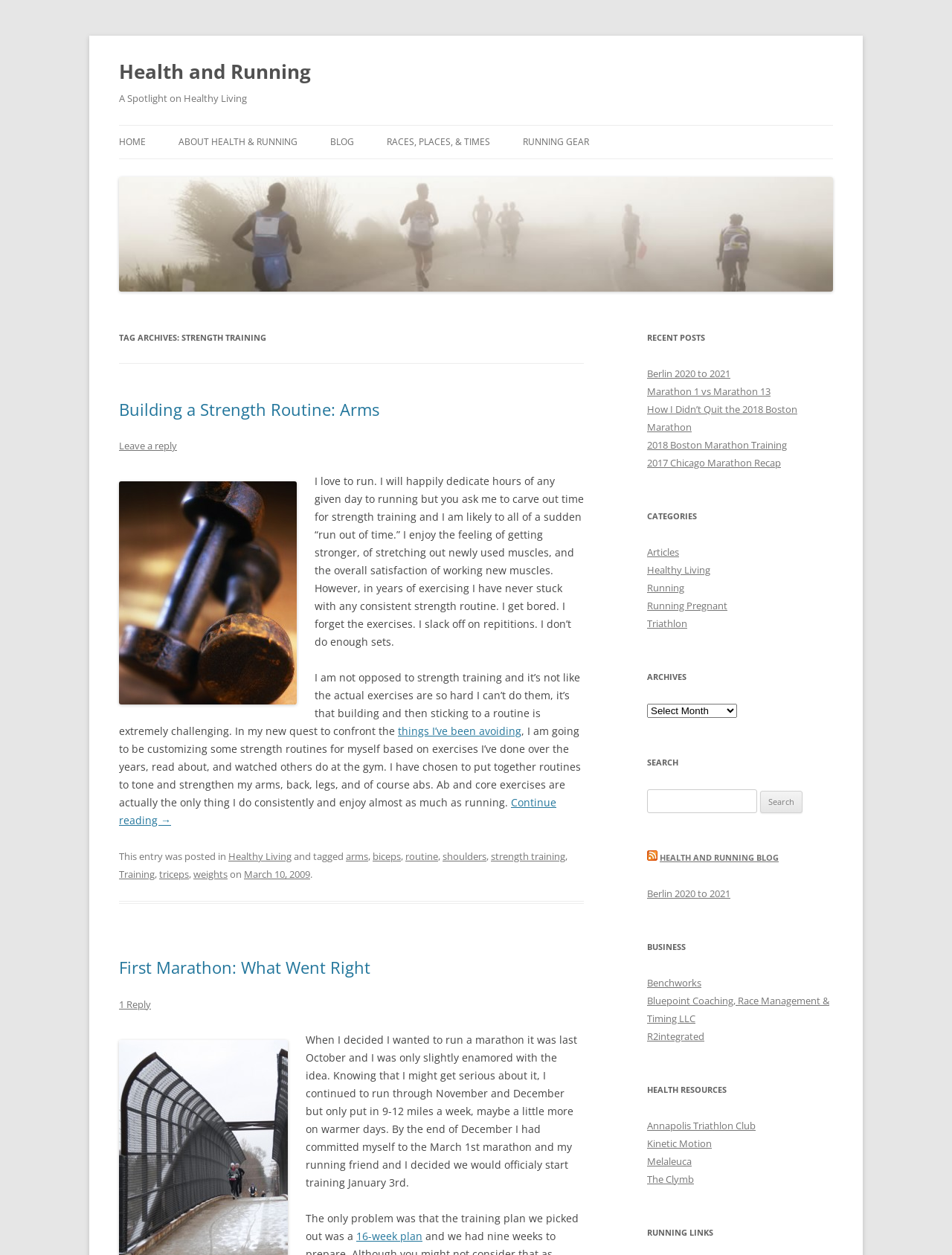Locate the bounding box coordinates of the clickable region necessary to complete the following instruction: "View the 'ARCHIVES'". Provide the coordinates in the format of four float numbers between 0 and 1, i.e., [left, top, right, bottom].

[0.68, 0.532, 0.875, 0.546]